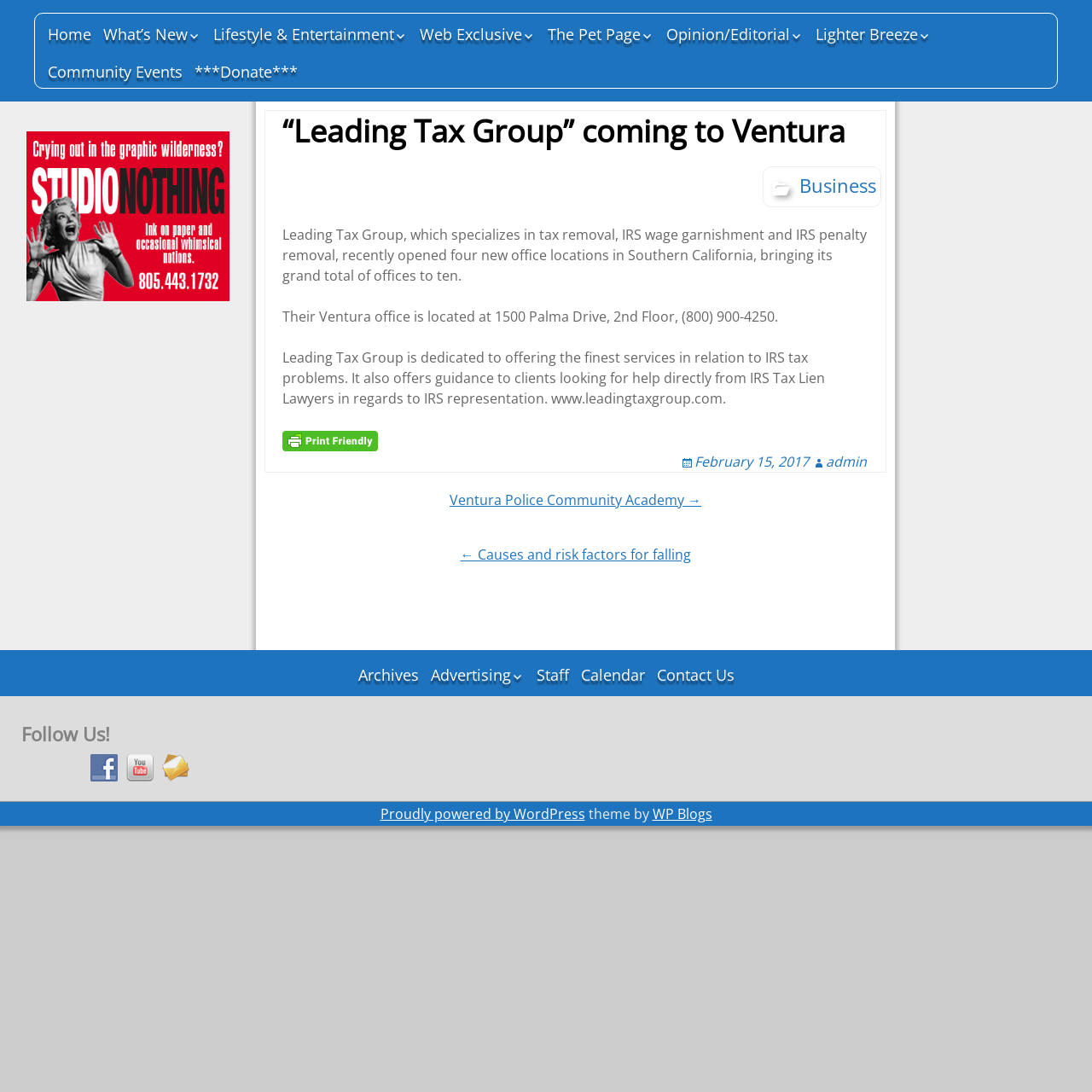Explain the webpage in detail.

The webpage is a news article from Ventura Breeze, with the title "“Leading Tax Group” coming to Ventura". The page is divided into several sections, with a navigation menu at the top and a footer at the bottom.

At the top, there are three main sections: "Home", "What's New", and "Featured News", followed by a list of categories including "Business", "City News", "This ‘n’ That", and others. These categories are arranged horizontally, with each category having a dropdown menu with more specific topics.

Below the navigation menu, there is a main article section that takes up most of the page. The article is about Leading Tax Group, a company that specializes in tax removal, IRS wage garnishment, and IRS penalty removal. The article provides information about the company's new office locations in Southern California and its services.

To the right of the article, there is a sidebar with links to other articles, including "Ventura Police Community Academy" and "Causes and risk factors for falling". There are also links to "Post navigation", "Archives", "Advertising", "Staff", "Calendar", and "Contact Us".

At the bottom of the page, there is a footer section with links to social media platforms, including Facebook, YouTube, and E-mail. There is also a copyright notice and a mention of the website being powered by WordPress.

Throughout the page, there are several images, including icons for social media platforms and a logo for Leading Tax Group. The overall layout is clean and easy to navigate, with clear headings and concise text.